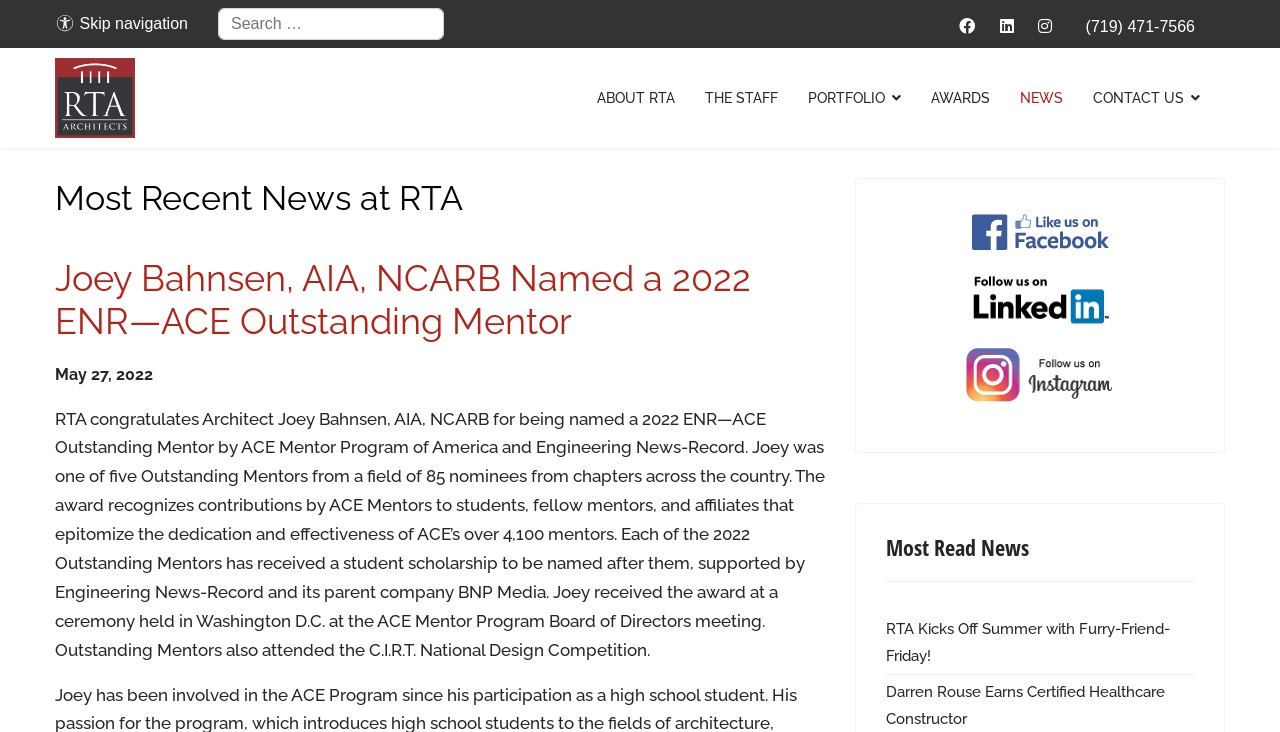Please provide a brief answer to the following inquiry using a single word or phrase:
How many social media links are at the top right corner of the webpage?

3